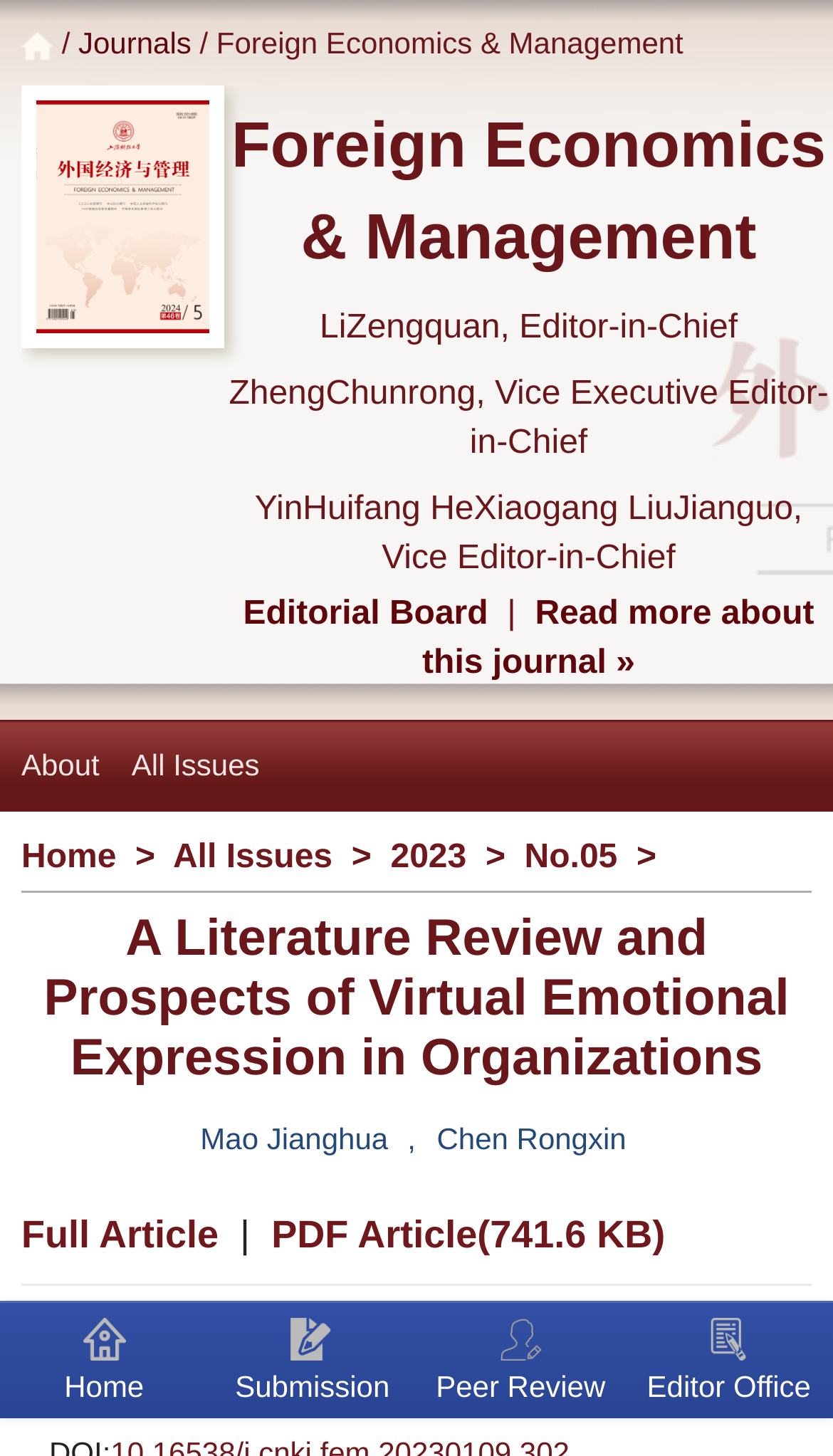Write a detailed summary of the webpage, including text, images, and layout.

This webpage appears to be a journal article page from the Department of Academic Journals, SUFE. At the top, there is a navigation bar with links to "Journals", "About", "All Issues", and "Home". Below this, there is a section with the journal title "Foreign Economics & Management" and a breadcrumb trail showing the current issue.

The main content of the page is an article titled "A Literature Review and Prospects of Virtual Emotional Expression in Organizations". The article has two authors, Mao Jianghua and Chen Rongxin, and there are links to the full article and a PDF version. The article's metadata, including the volume, issue, and page numbers, is displayed below the title.

On the right side of the page, there is a sidebar with links to the editorial board, submission guidelines, peer review information, and the editor's office. There are also several images scattered throughout the page, likely representing icons or logos.

At the bottom of the page, there is a footer section with links to the journal's home page, all issues, and a submission link. Overall, the page has a clean and organized layout, making it easy to navigate and find relevant information.